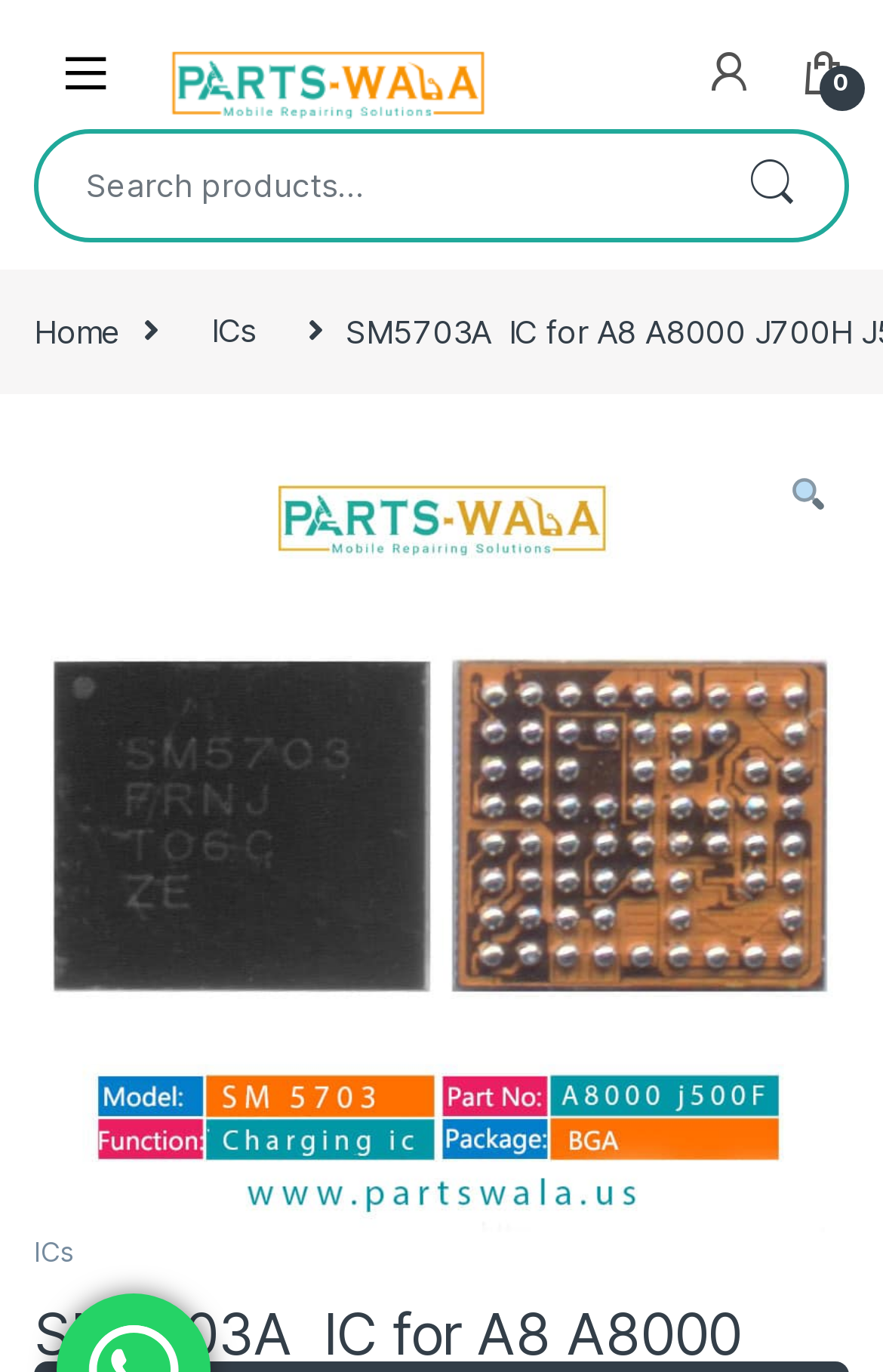What is the purpose of the search bar?
From the details in the image, provide a complete and detailed answer to the question.

The search bar is located at the top of the webpage, and it has a placeholder text 'Search for:' and a search button. This suggests that the search bar is used to search for products on the website.